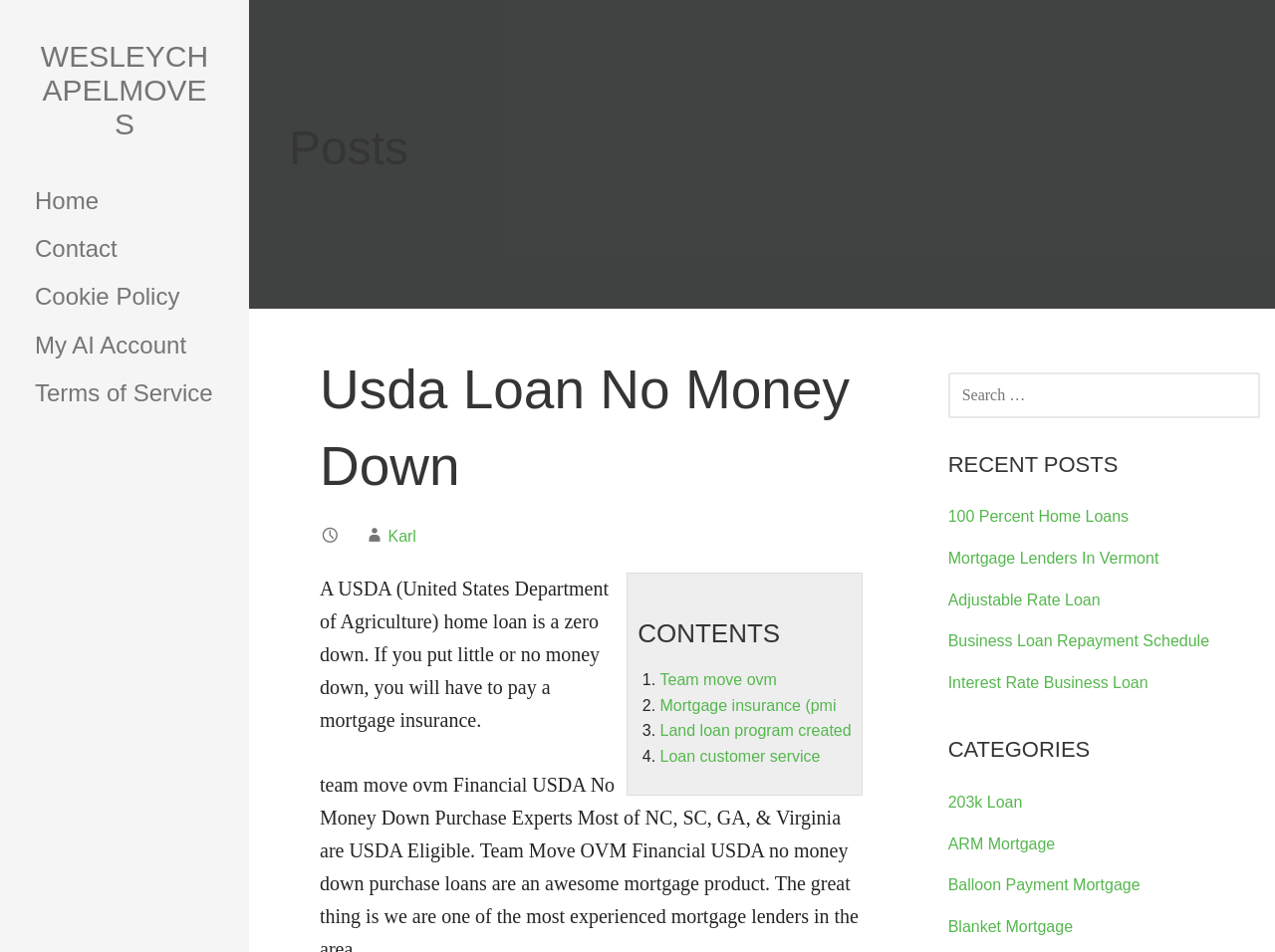Identify the bounding box of the HTML element described as: "Cookie Policy".

[0.0, 0.287, 0.195, 0.337]